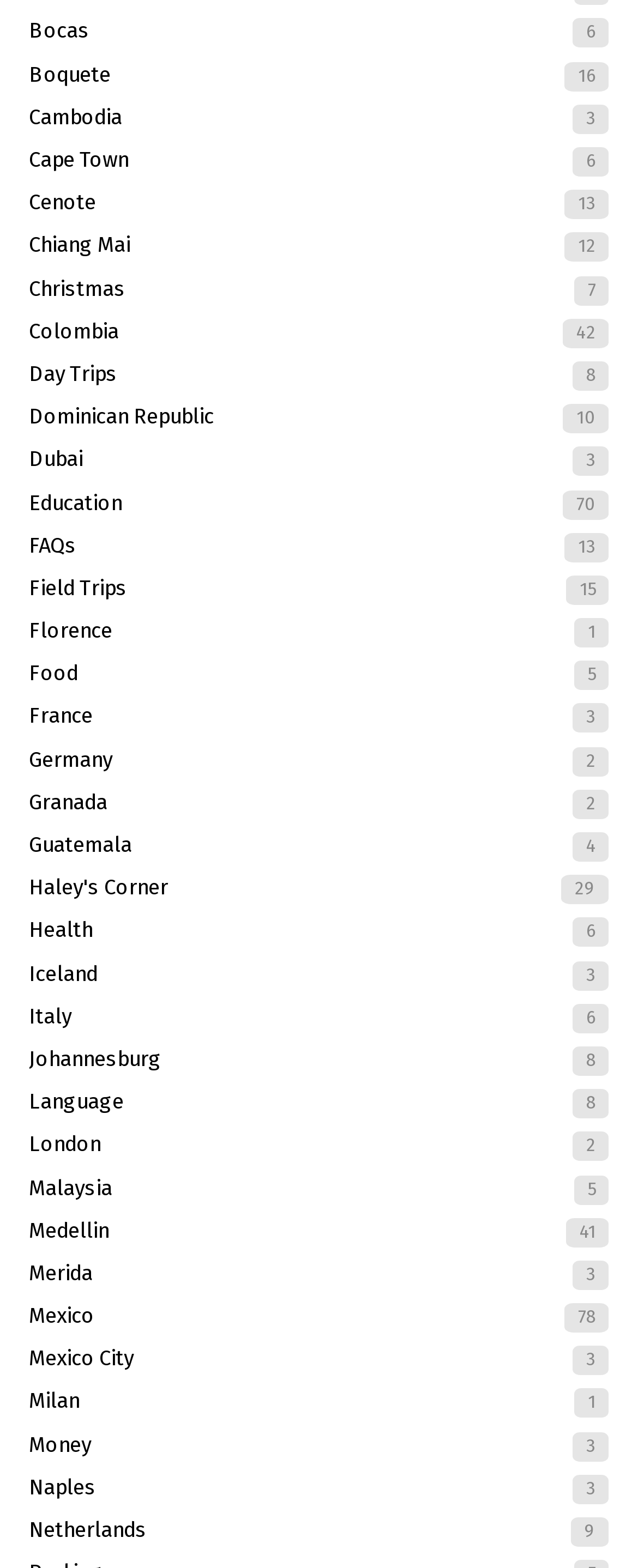Identify the bounding box coordinates for the UI element described by the following text: "Chiang Mai12". Provide the coordinates as four float numbers between 0 and 1, in the format [left, top, right, bottom].

[0.046, 0.143, 0.954, 0.171]